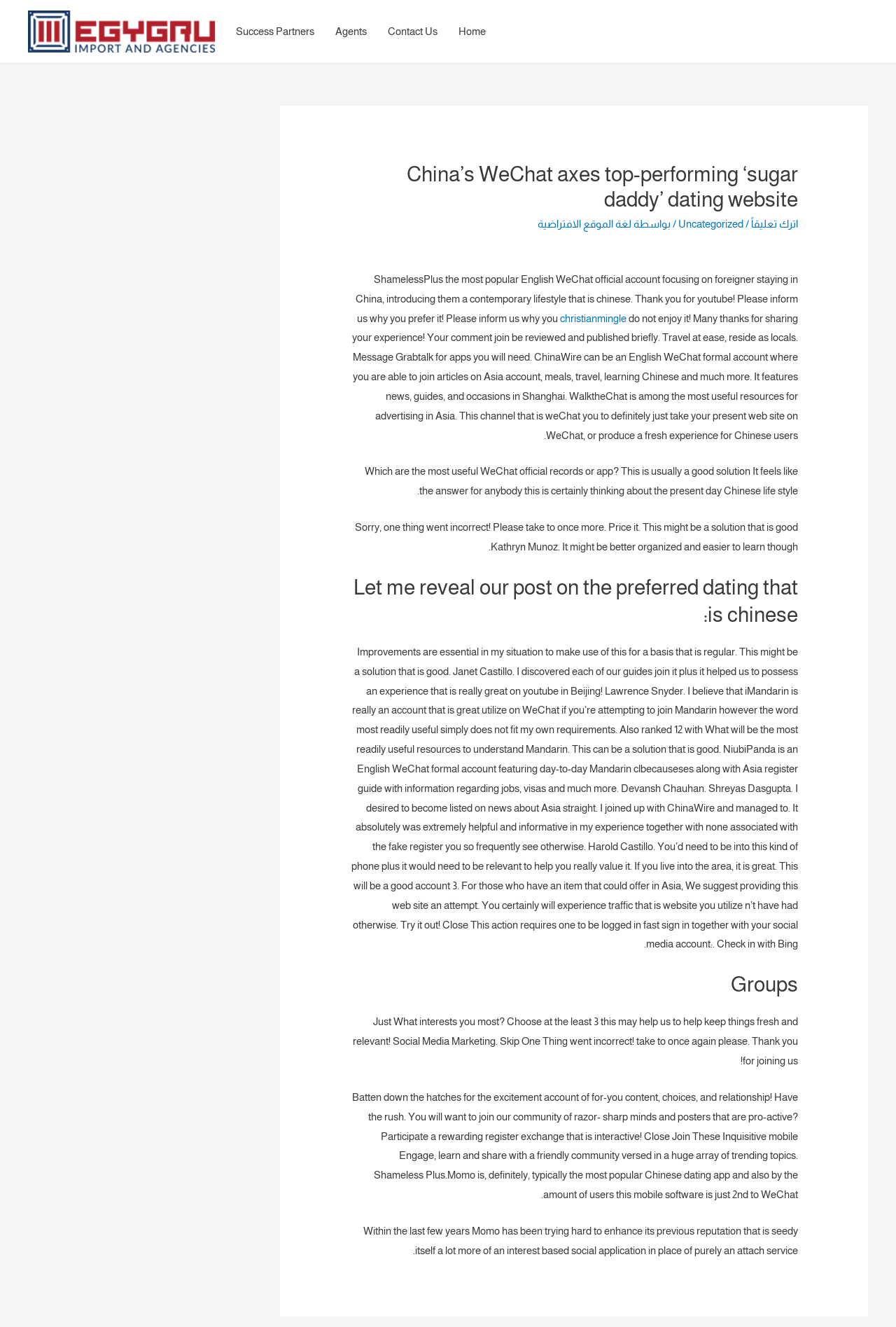Answer the question below in one word or phrase:
What is the purpose of the WalktheChat WeChat official account?

Marketing in Asia